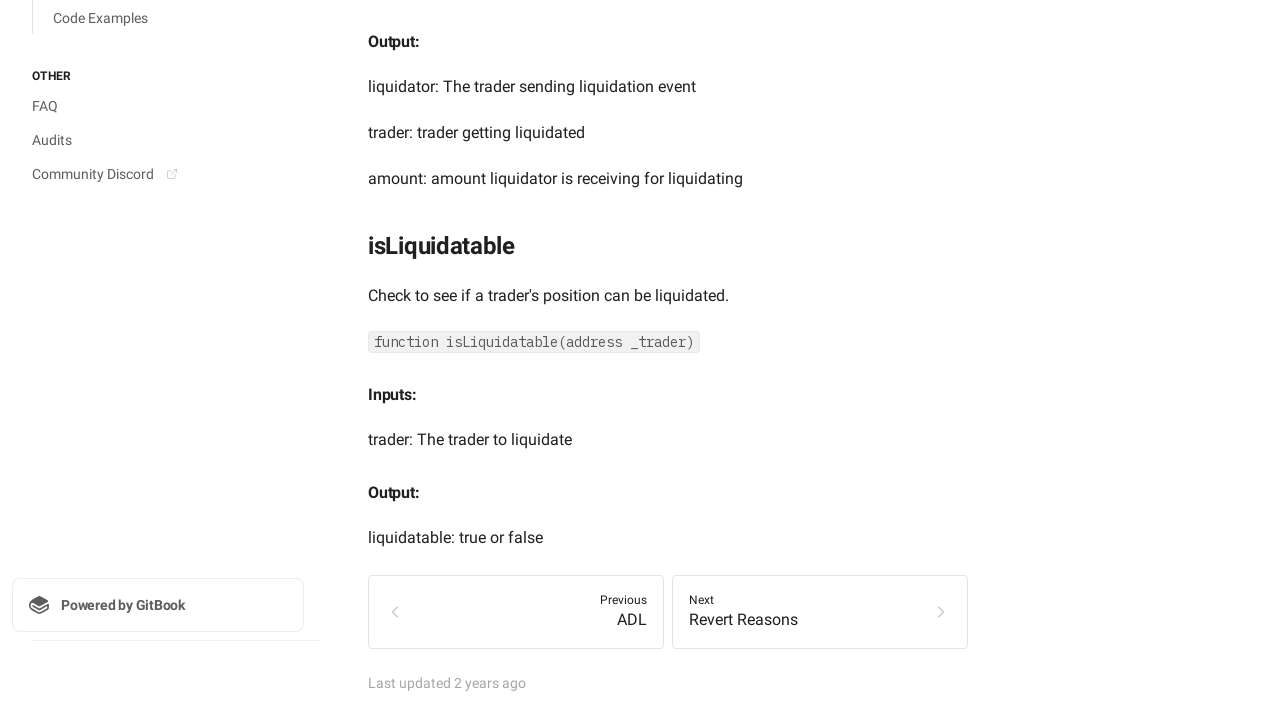Given the element description "aria-label="Direct link to heading"" in the screenshot, predict the bounding box coordinates of that UI element.

[0.269, 0.041, 0.291, 0.074]